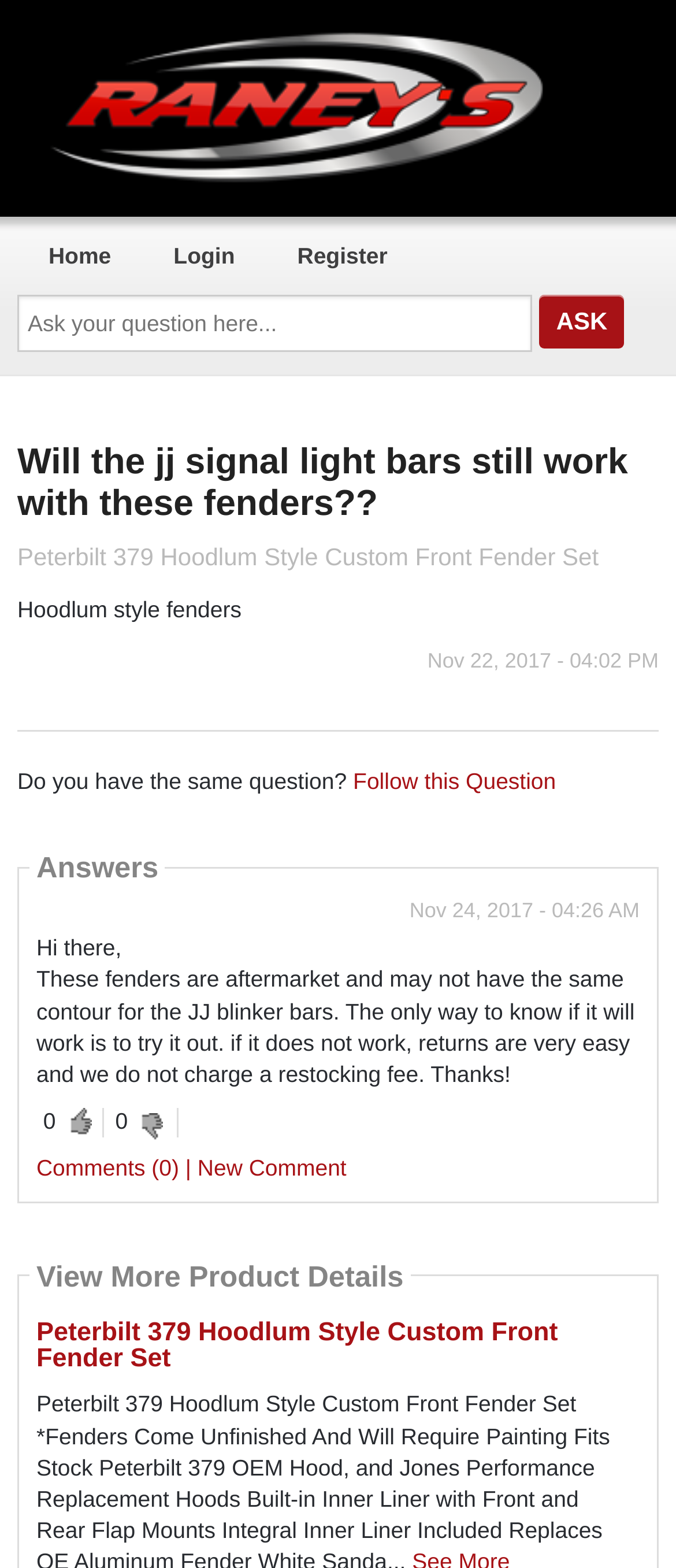Can you find the bounding box coordinates of the area I should click to execute the following instruction: "Click on the 'Ask' button"?

[0.797, 0.188, 0.924, 0.222]